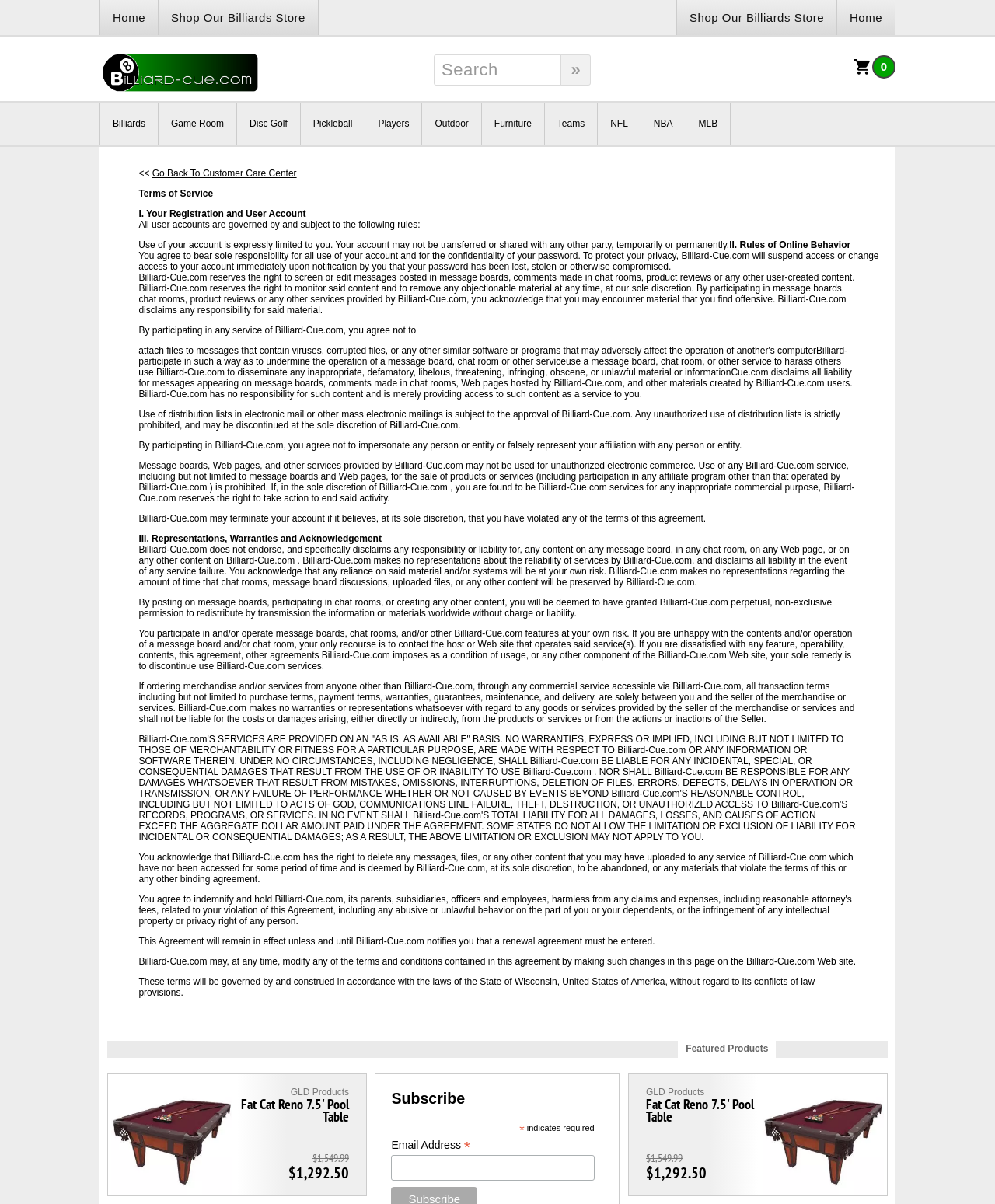What type of products are featured on this website?
Using the image, provide a concise answer in one word or a short phrase.

Billiards and game room products